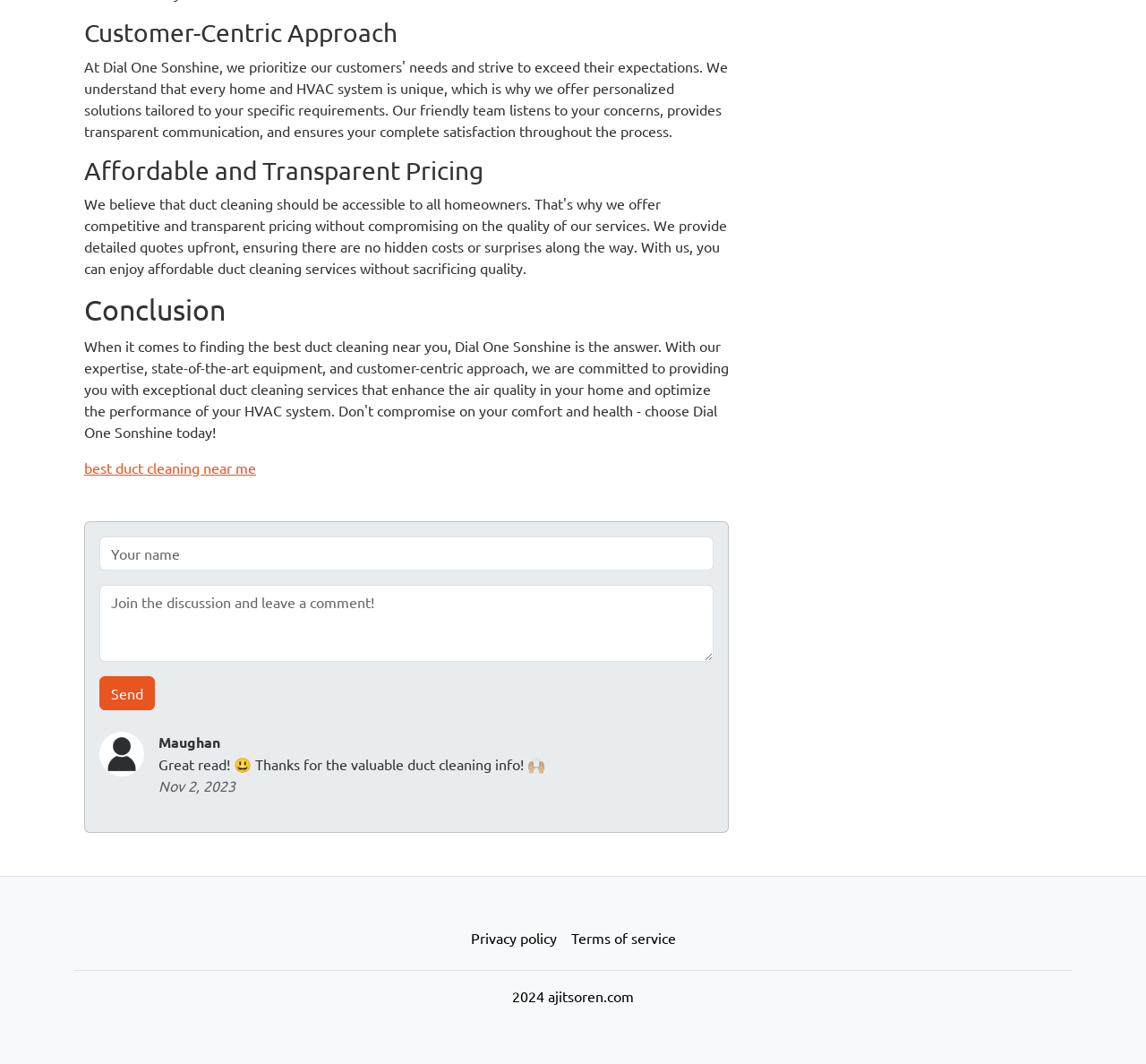Determine the bounding box coordinates (top-left x, top-left y, bottom-right x, bottom-right y) of the UI element described in the following text: Privacy policy

[0.404, 0.864, 0.492, 0.898]